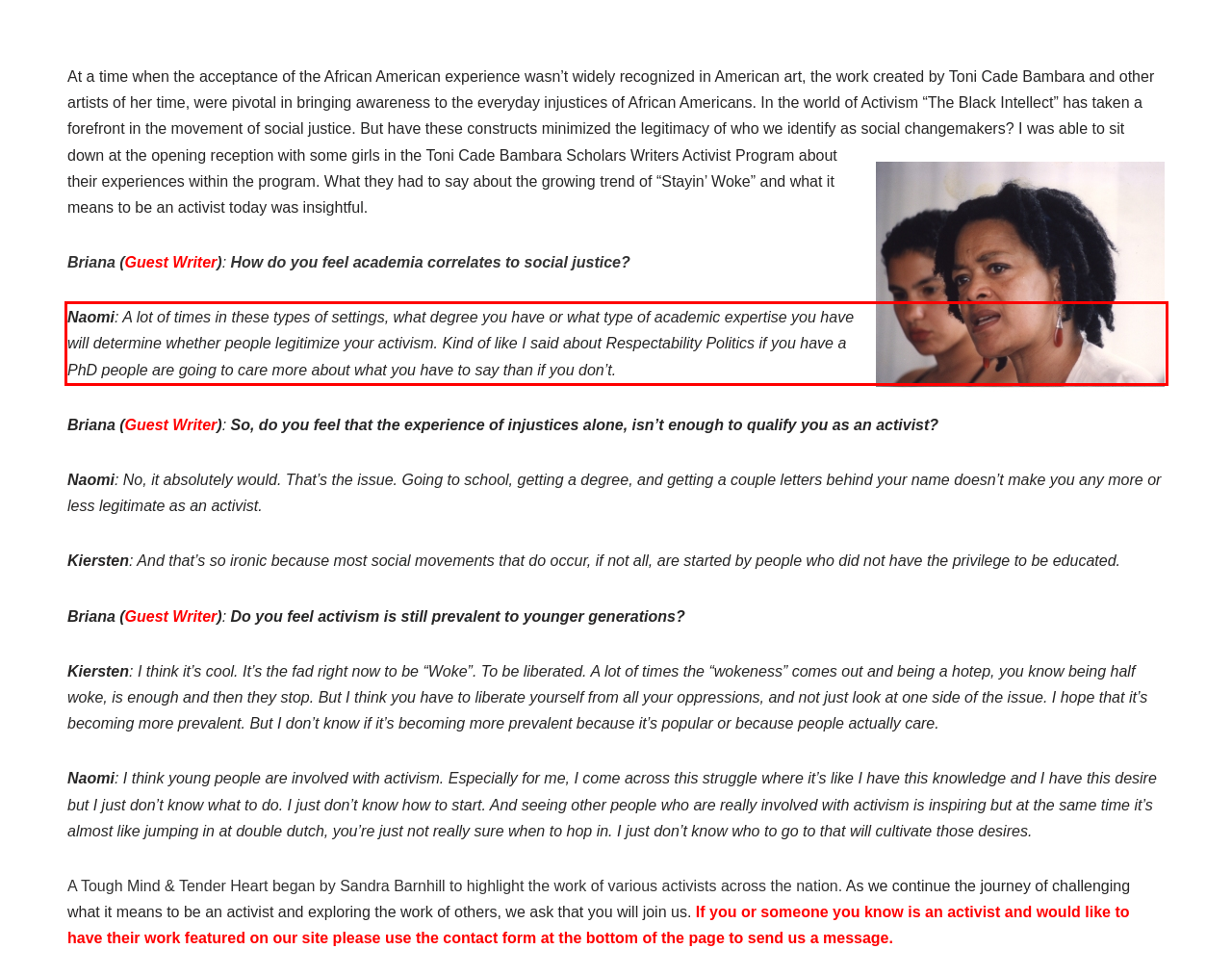Please analyze the screenshot of a webpage and extract the text content within the red bounding box using OCR.

Naomi: A lot of times in these types of settings, what degree you have or what type of academic expertise you have will determine whether people legitimize your activism. Kind of like I said about Respectability Politics if you have a PhD people are going to care more about what you have to say than if you don’t.